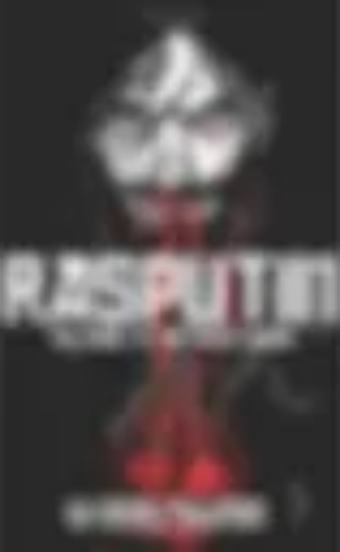Please analyze the image and give a detailed answer to the question:
What is the theme suggested by the bold, red accents?

The bold, red accents in the artwork suggest themes of blood and supernatural elements, which are pivotal to the narrative of Rasputin's life and the book's premise.